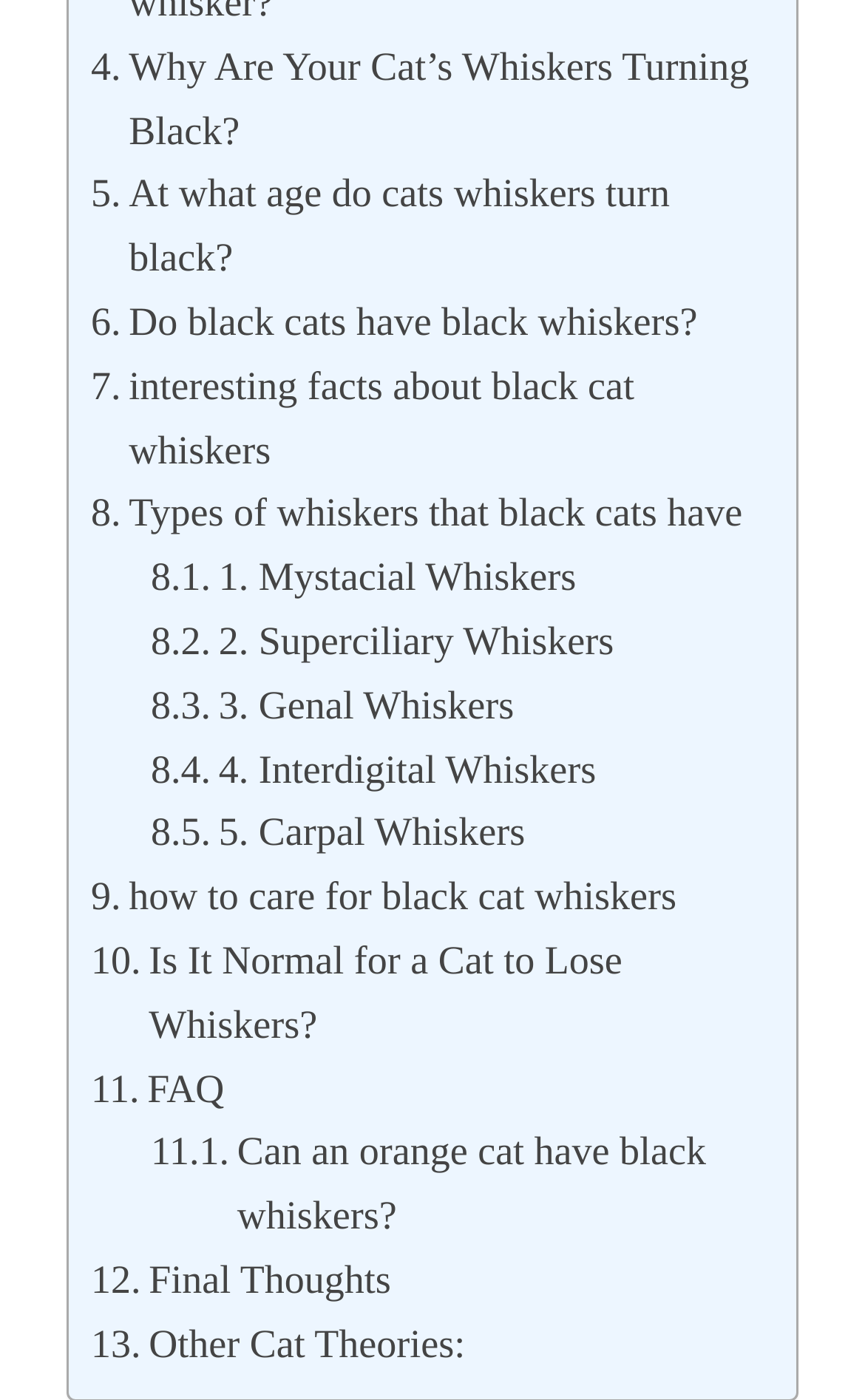Locate the bounding box coordinates of the clickable region necessary to complete the following instruction: "Read 'Final Thoughts'". Provide the coordinates in the format of four float numbers between 0 and 1, i.e., [left, top, right, bottom].

[0.105, 0.892, 0.452, 0.937]